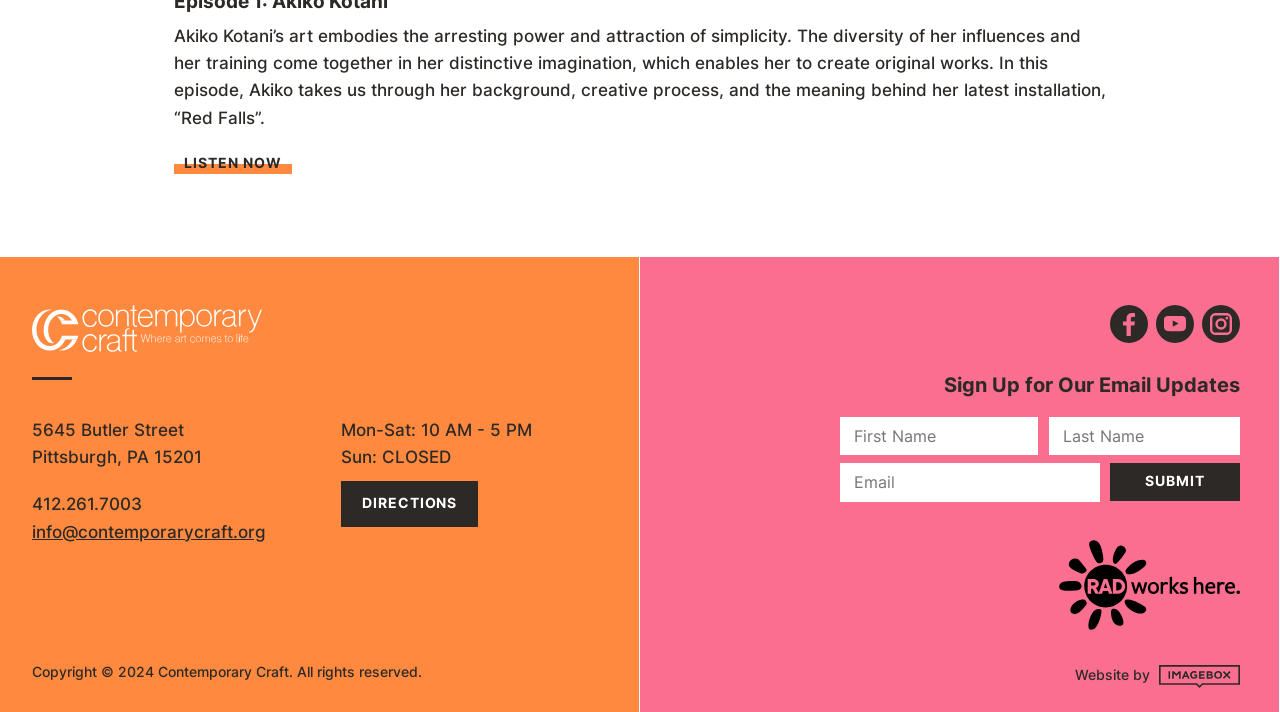Bounding box coordinates should be in the format (top-left x, top-left y, bottom-right x, bottom-right y) and all values should be floating point numbers between 0 and 1. Determine the bounding box coordinate for the UI element described as: Directions

[0.266, 0.676, 0.374, 0.74]